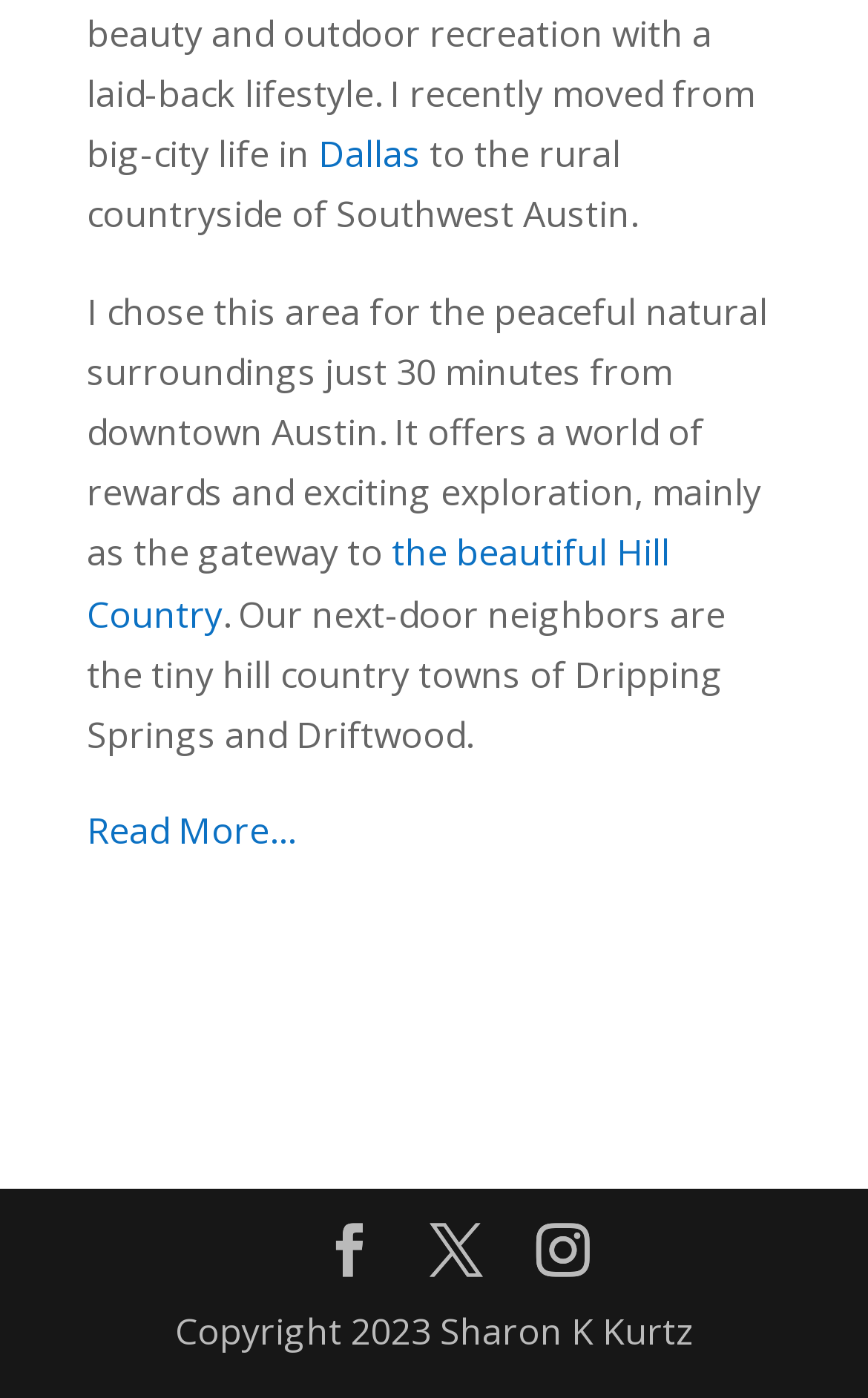What is near the author's location?
Refer to the image and provide a one-word or short phrase answer.

Hill Country towns